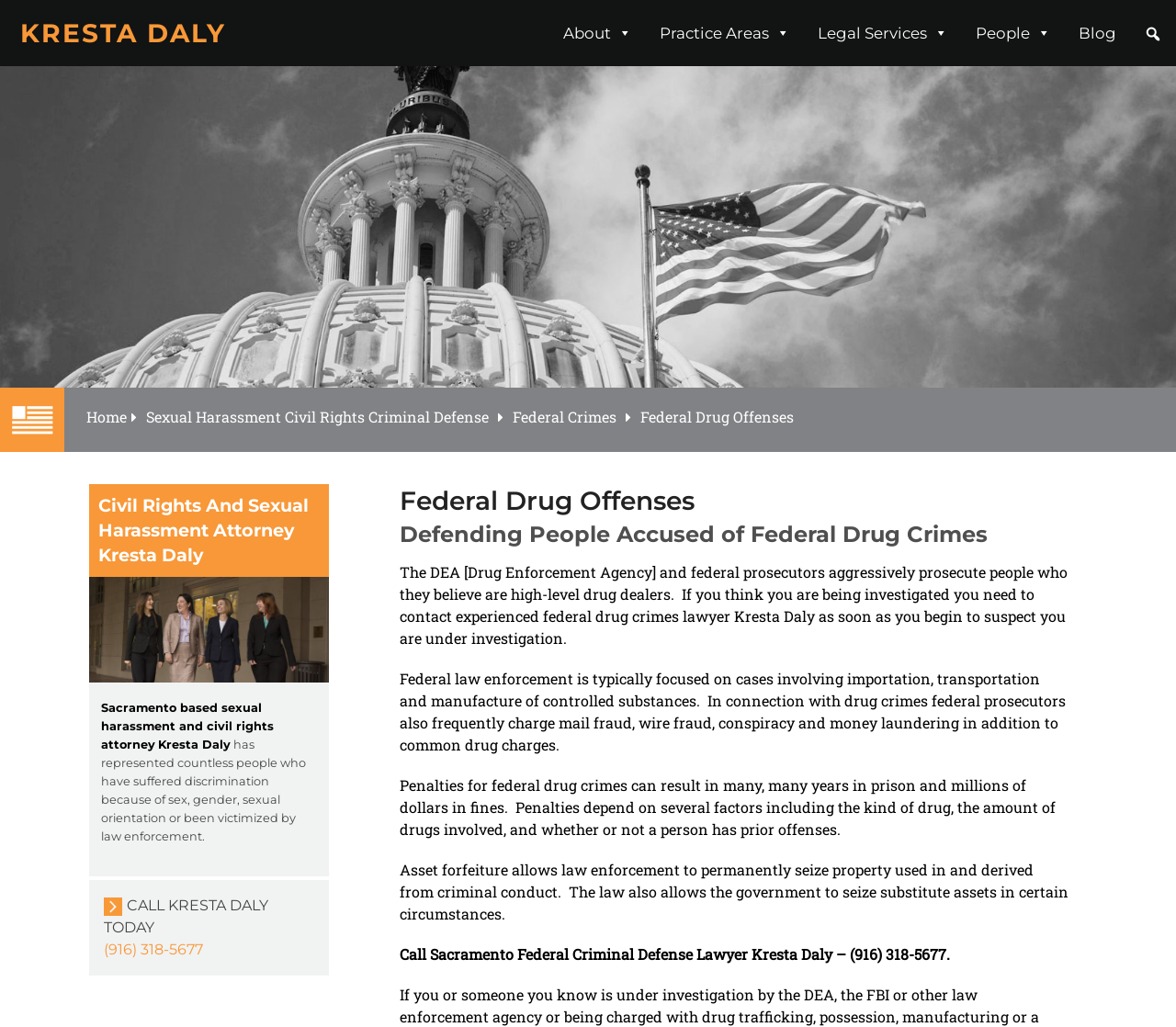Specify the bounding box coordinates of the area to click in order to follow the given instruction: "Read blog posts."

[0.905, 0.0, 0.961, 0.064]